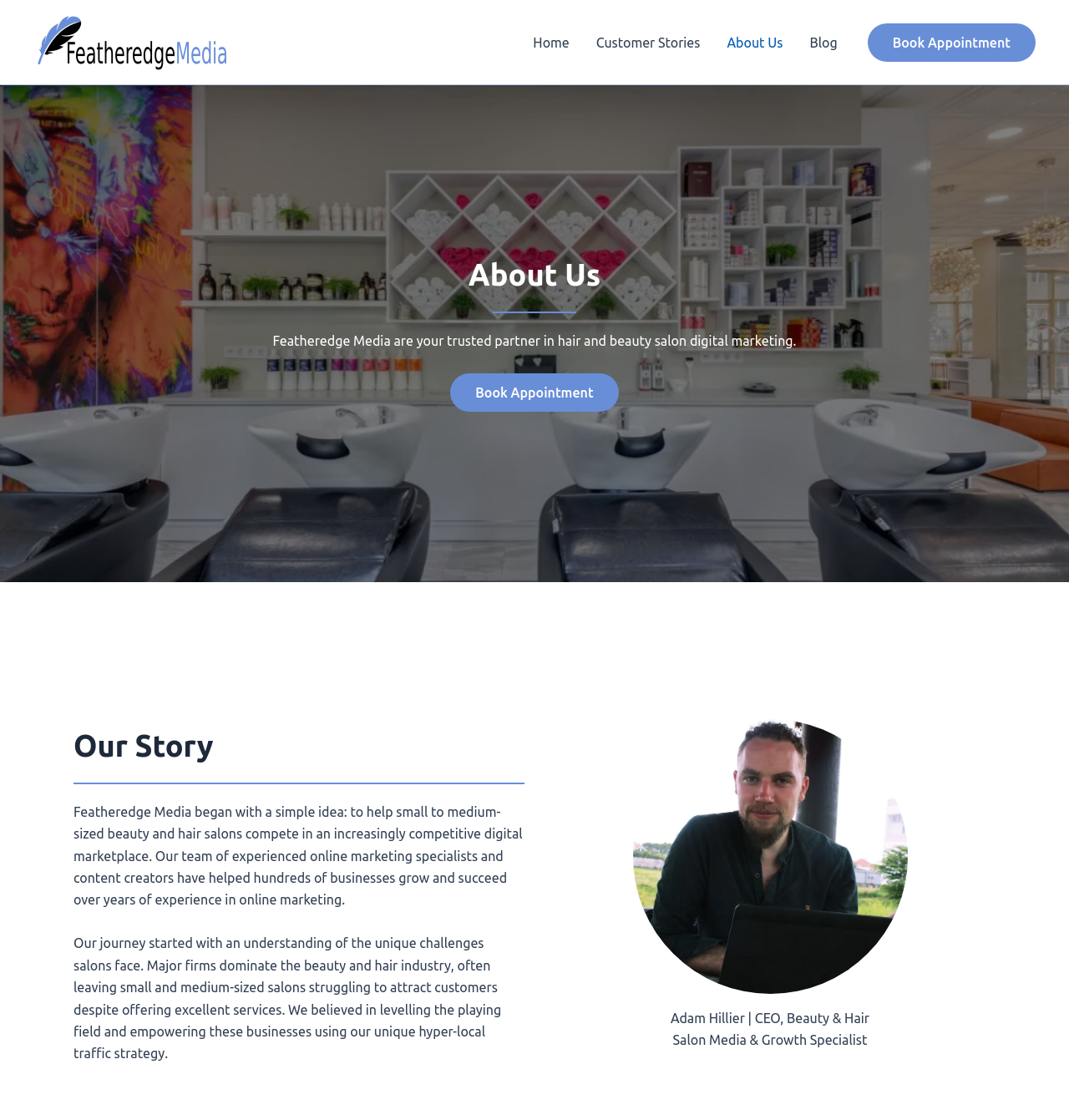Who is the CEO of Featheredge Media?
Your answer should be a single word or phrase derived from the screenshot.

Adam Hillier